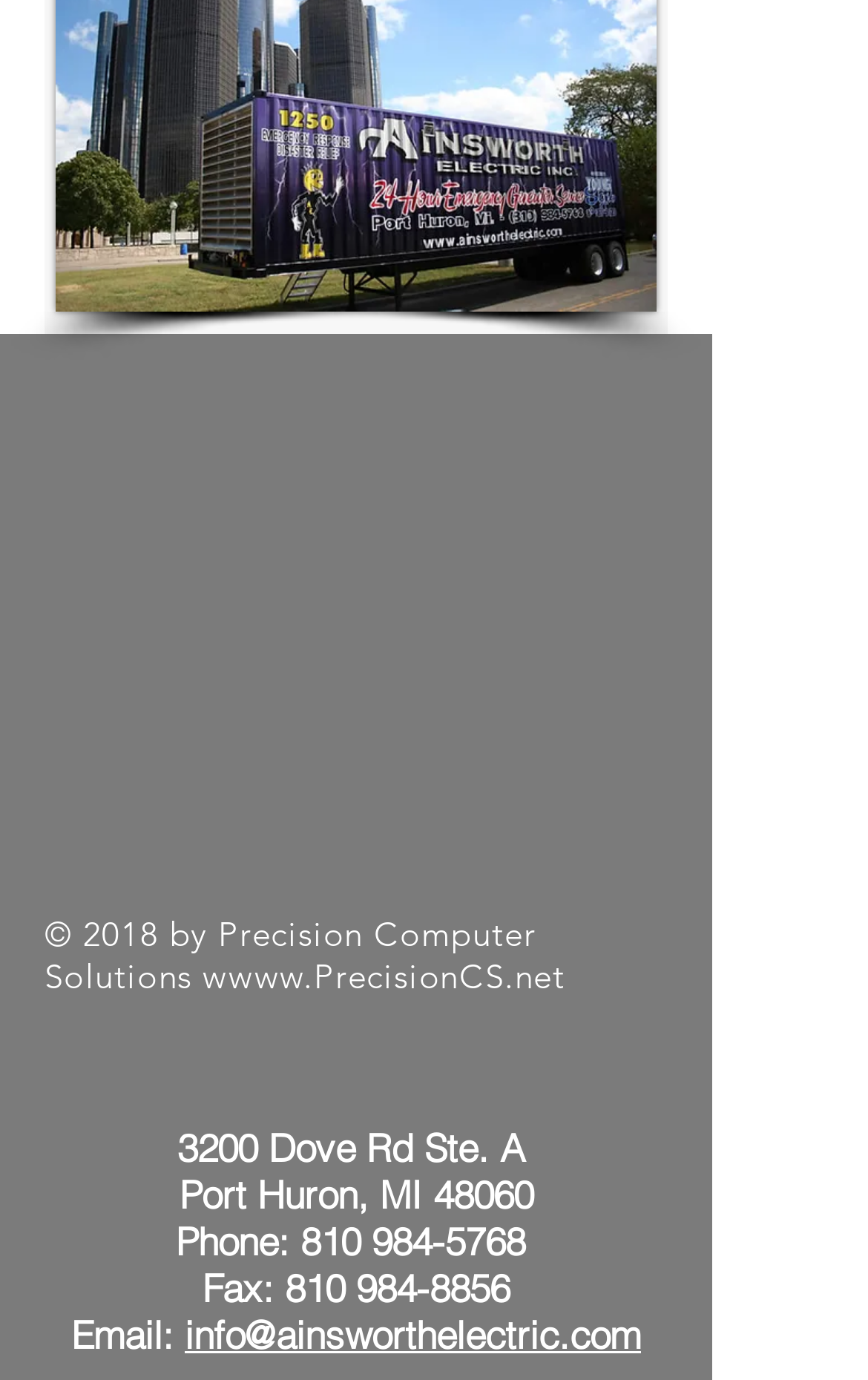Please find the bounding box coordinates (top-left x, top-left y, bottom-right x, bottom-right y) in the screenshot for the UI element described as follows: press & media

None